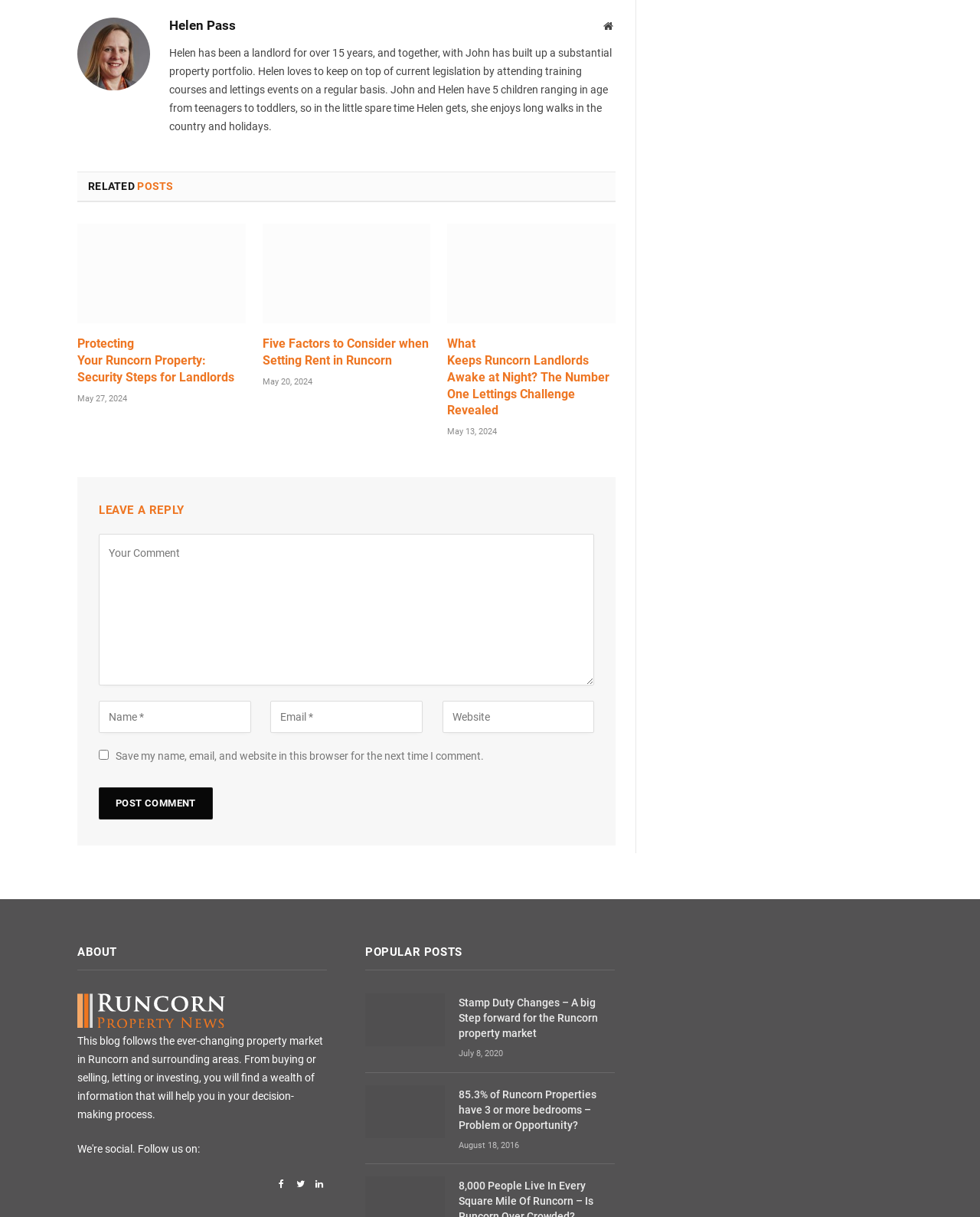Determine the bounding box coordinates of the element that should be clicked to execute the following command: "Read the 'RELATED POSTS' section".

[0.09, 0.148, 0.177, 0.158]